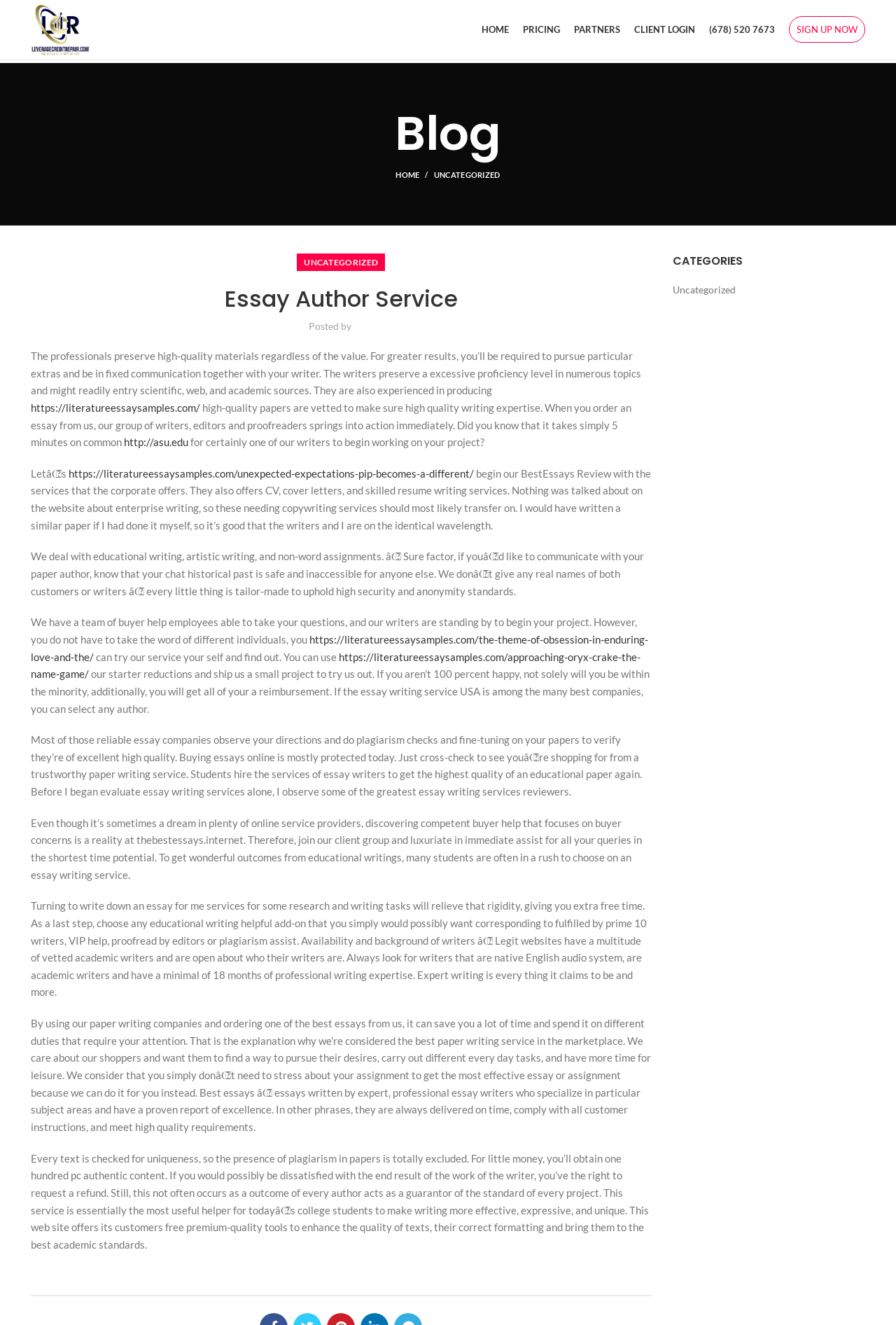Please answer the following question using a single word or phrase: 
What is the name of the service offered by this website?

Essay Author Service